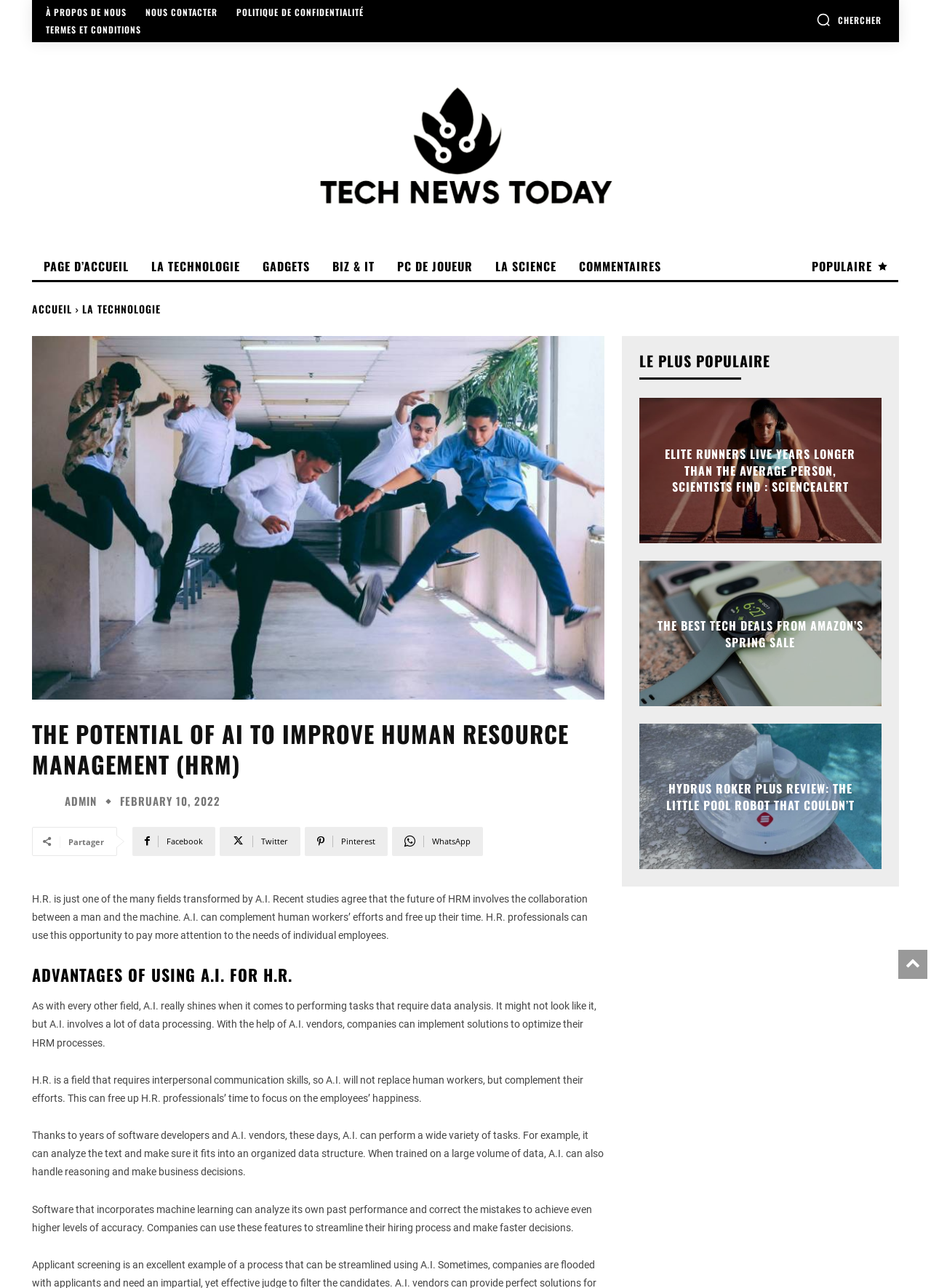Find and generate the main title of the webpage.

THE POTENTIAL OF AI TO IMPROVE HUMAN RESOURCE MANAGEMENT (HRM)